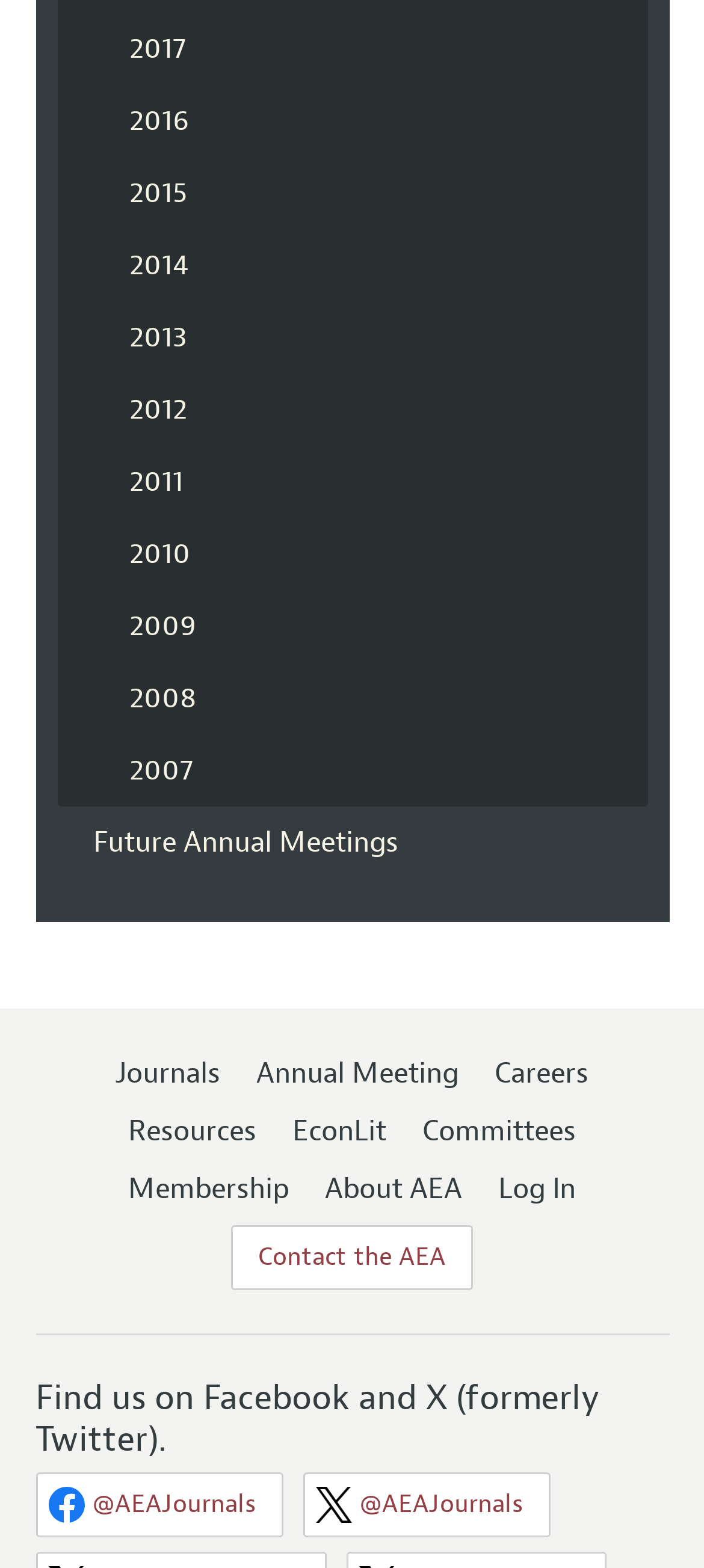Find the bounding box coordinates of the clickable area required to complete the following action: "Log in".

[0.708, 0.747, 0.818, 0.77]